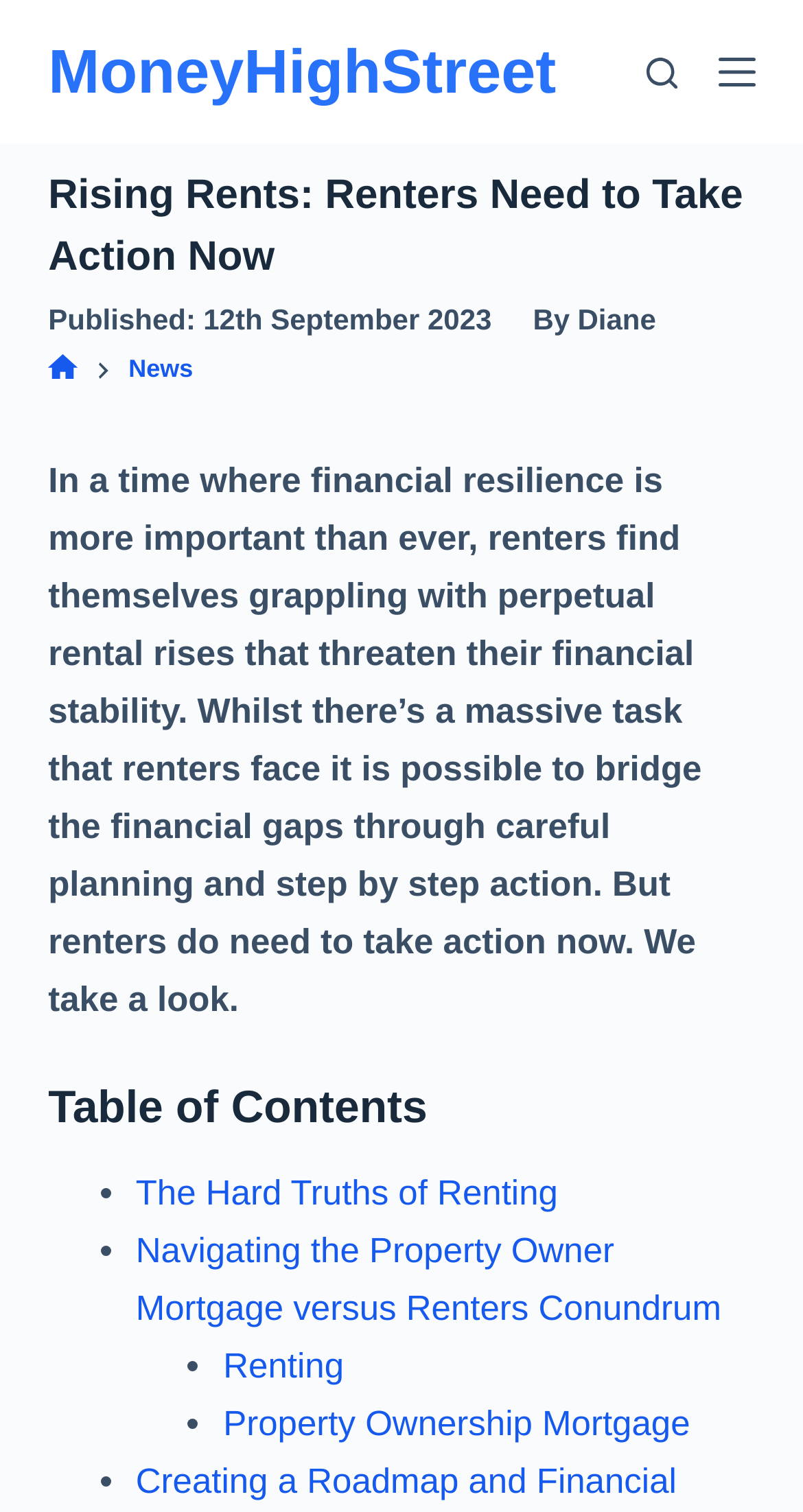Please specify the coordinates of the bounding box for the element that should be clicked to carry out this instruction: "view the 'News' section". The coordinates must be four float numbers between 0 and 1, formatted as [left, top, right, bottom].

[0.16, 0.232, 0.24, 0.259]